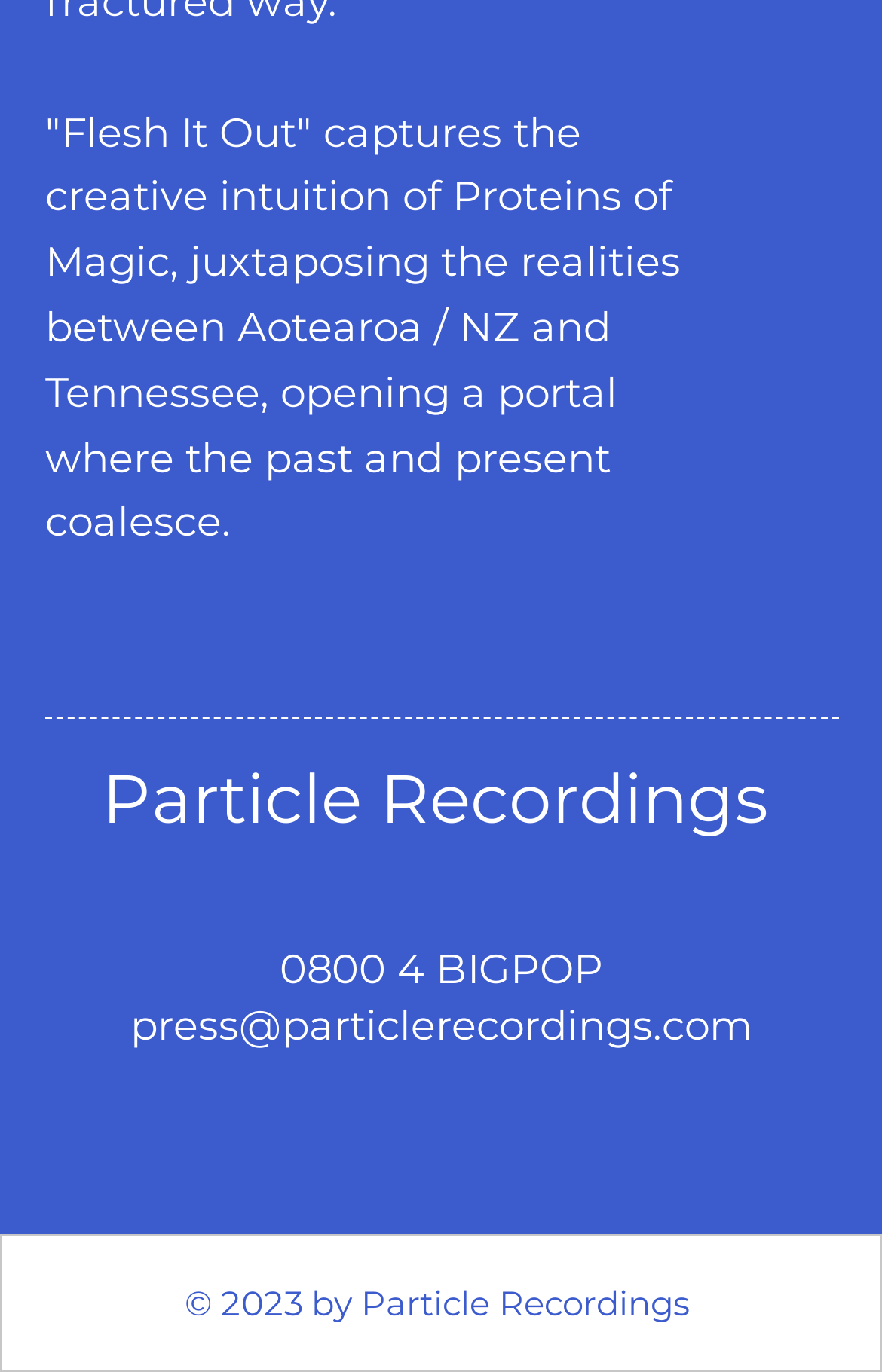What is the copyright year?
Provide a thorough and detailed answer to the question.

The copyright year can be found in the StaticText element with the text ' 2023 by Particle Recordings' at the bottom of the page.